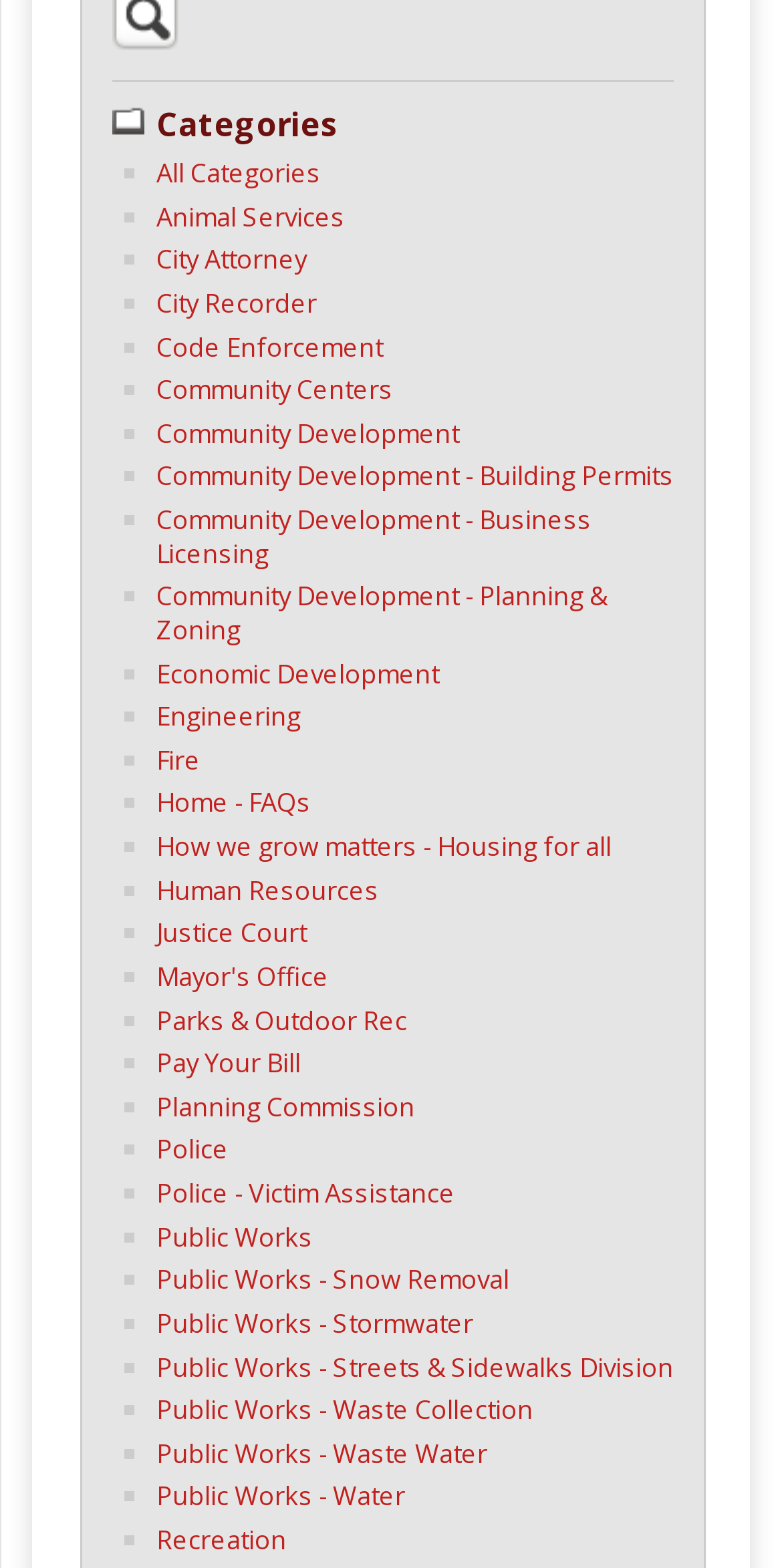Determine the bounding box coordinates of the clickable element to achieve the following action: 'Visit the Mayor's Office'. Provide the coordinates as four float values between 0 and 1, formatted as [left, top, right, bottom].

[0.2, 0.611, 0.421, 0.634]